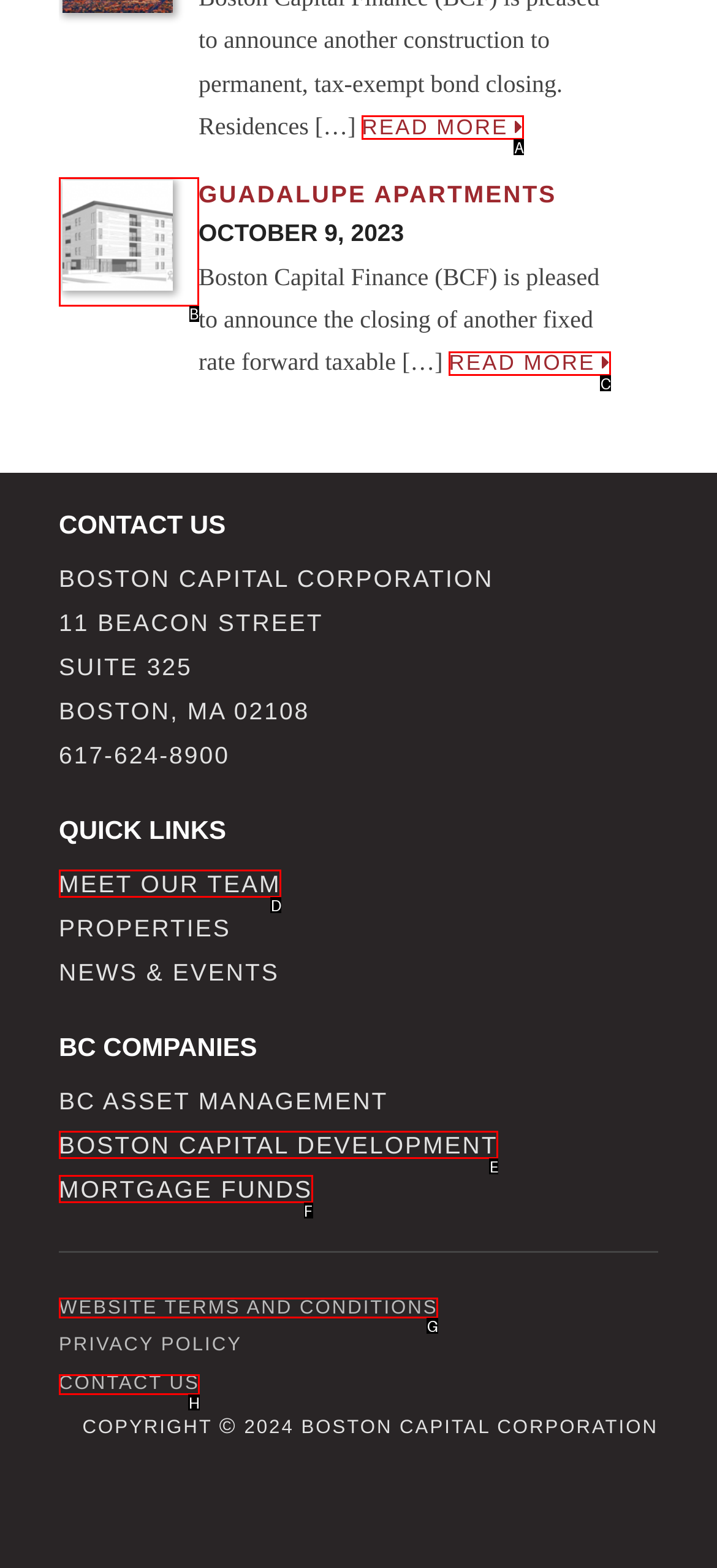Identify the letter that best matches this UI element description: Contact Us
Answer with the letter from the given options.

H